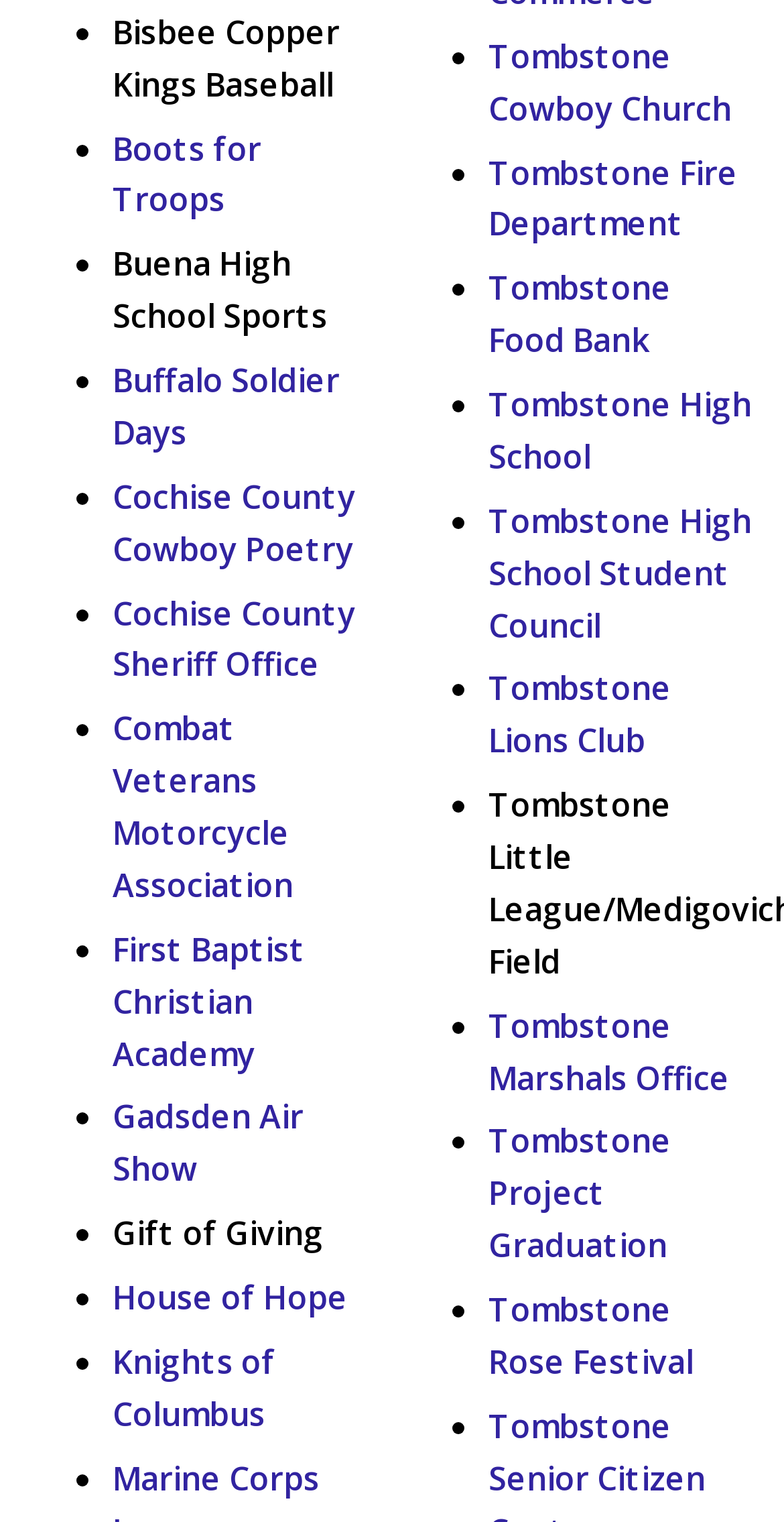Find the bounding box of the UI element described as follows: "Tombstone High School Student Council".

[0.623, 0.327, 0.959, 0.425]